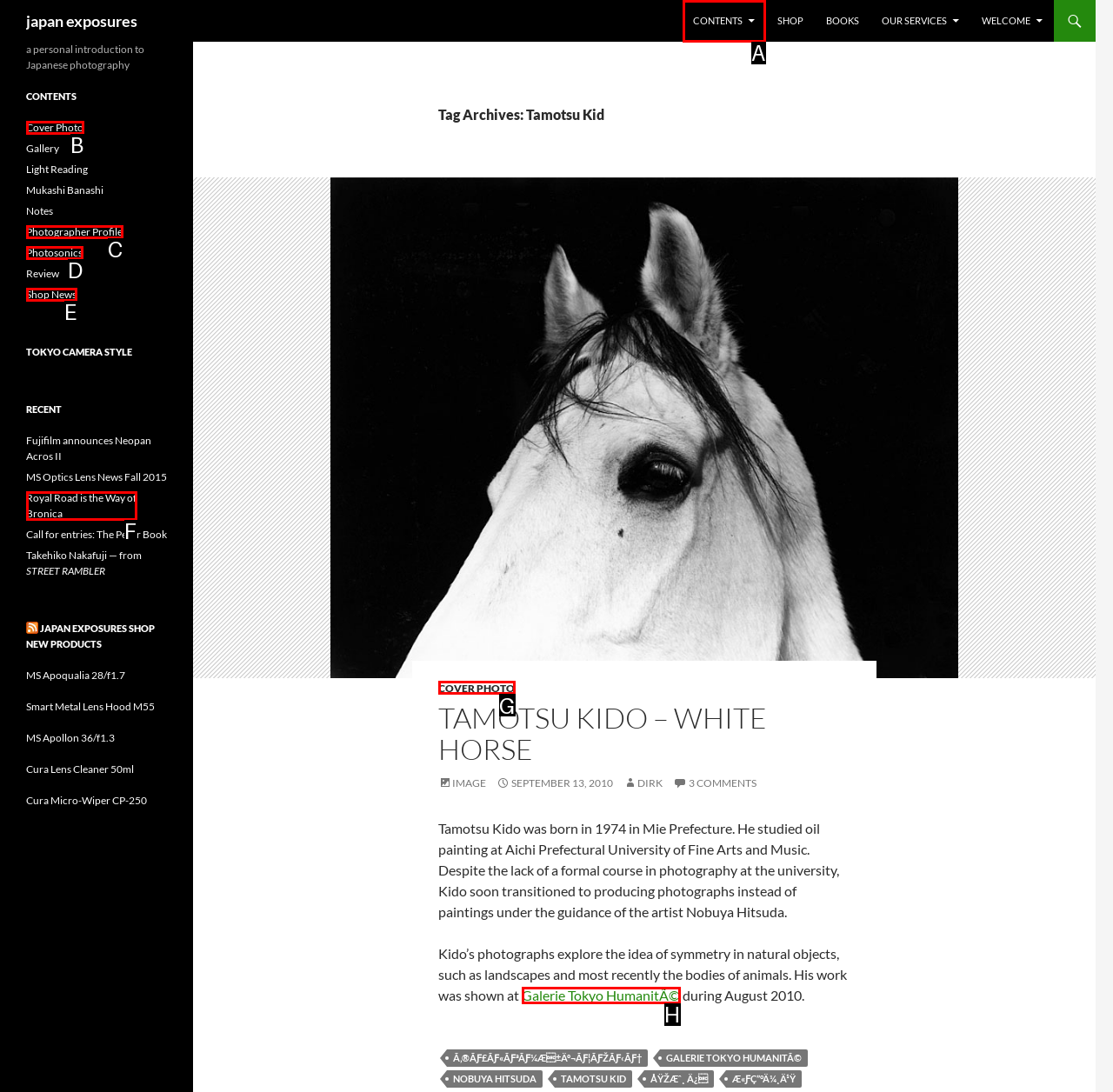Choose the letter of the UI element necessary for this task: Visit the 'GALERIE TOKYO HUMANITÉ' website
Answer with the correct letter.

H